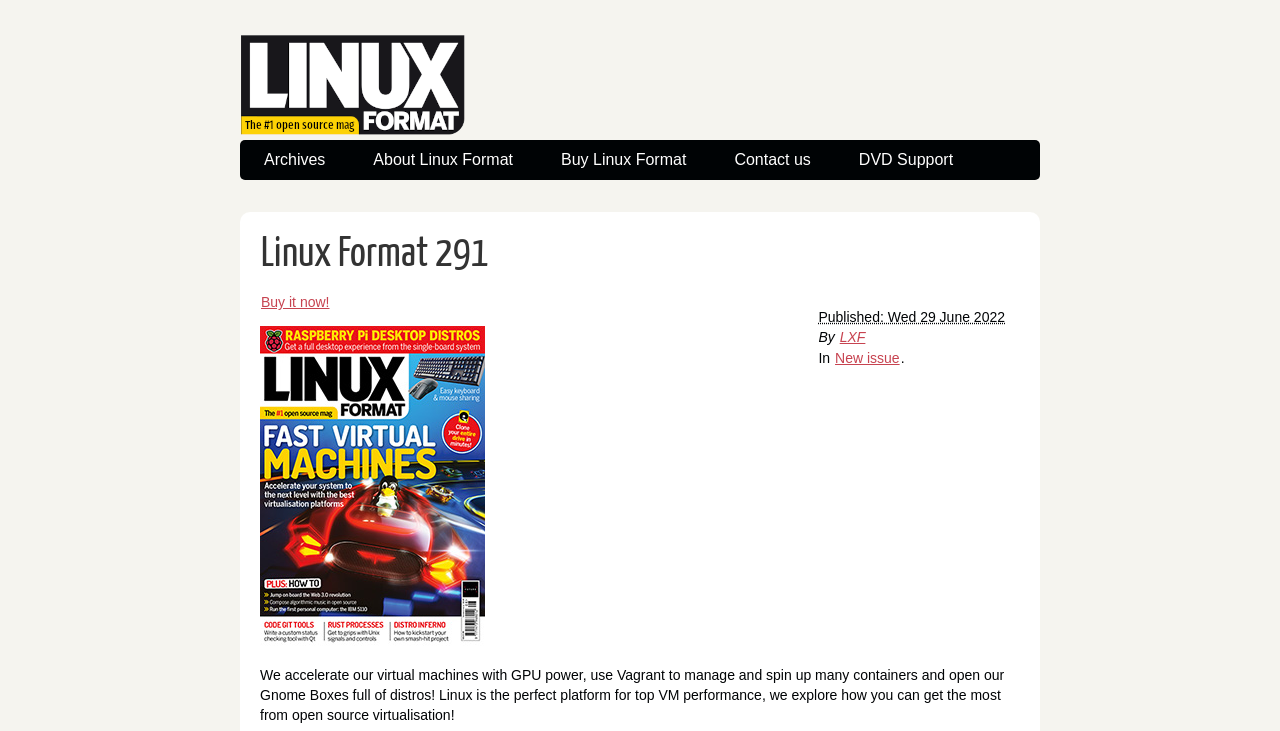Detail the various sections and features present on the webpage.

This webpage is about Linux Format, a magazine that focuses on Linux and open-source technology. At the top left, there is a logo of Linux Format, which is an image, accompanied by a link to the Linux Format website. Below the logo, there are several links to different sections of the website, including Archives, About Linux Format, Buy Linux Format, Contact us, and DVD Support.

The main content of the webpage is a header section that displays the title "Linux Format 291", which is a link to the specific issue of the magazine. Below the title, there is a call-to-action link "Buy it now!" that encourages visitors to purchase the magazine.

To the right of the call-to-action link, there is a large image that appears to be the cover of the magazine, labeled "LXF291". Below the image, there is a paragraph of text that summarizes the content of the magazine issue, discussing the use of GPU power to accelerate virtual machines, managing containers with Vagrant, and exploring open-source virtualization.

At the bottom of the webpage, there is a footer section that displays the publication date of the magazine issue, "Wed 29 June 2022", along with a byline that credits the author as "LXF". There is also a link to a new issue of the magazine.